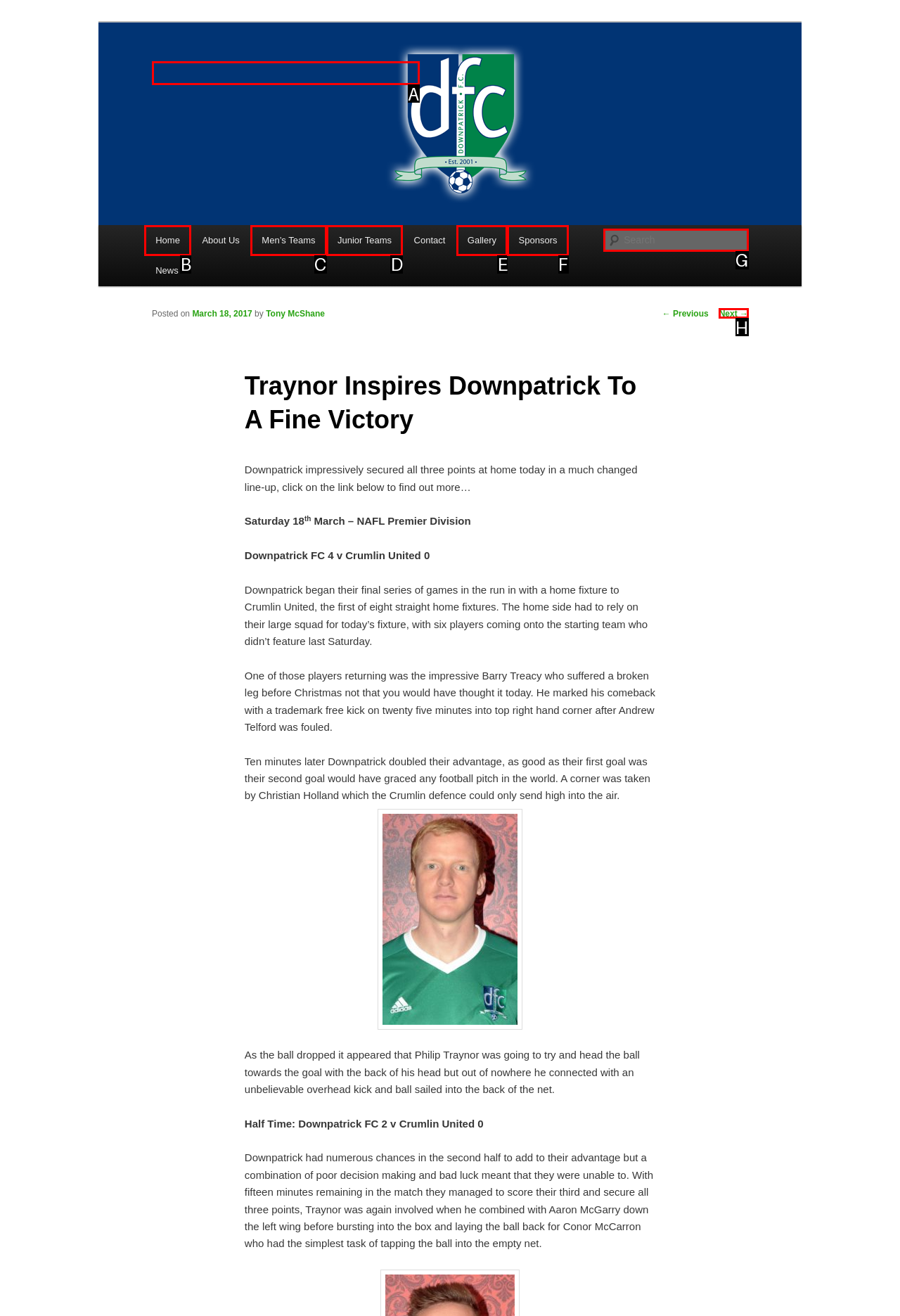Find the option that best fits the description: Men’s Teams. Answer with the letter of the option.

C